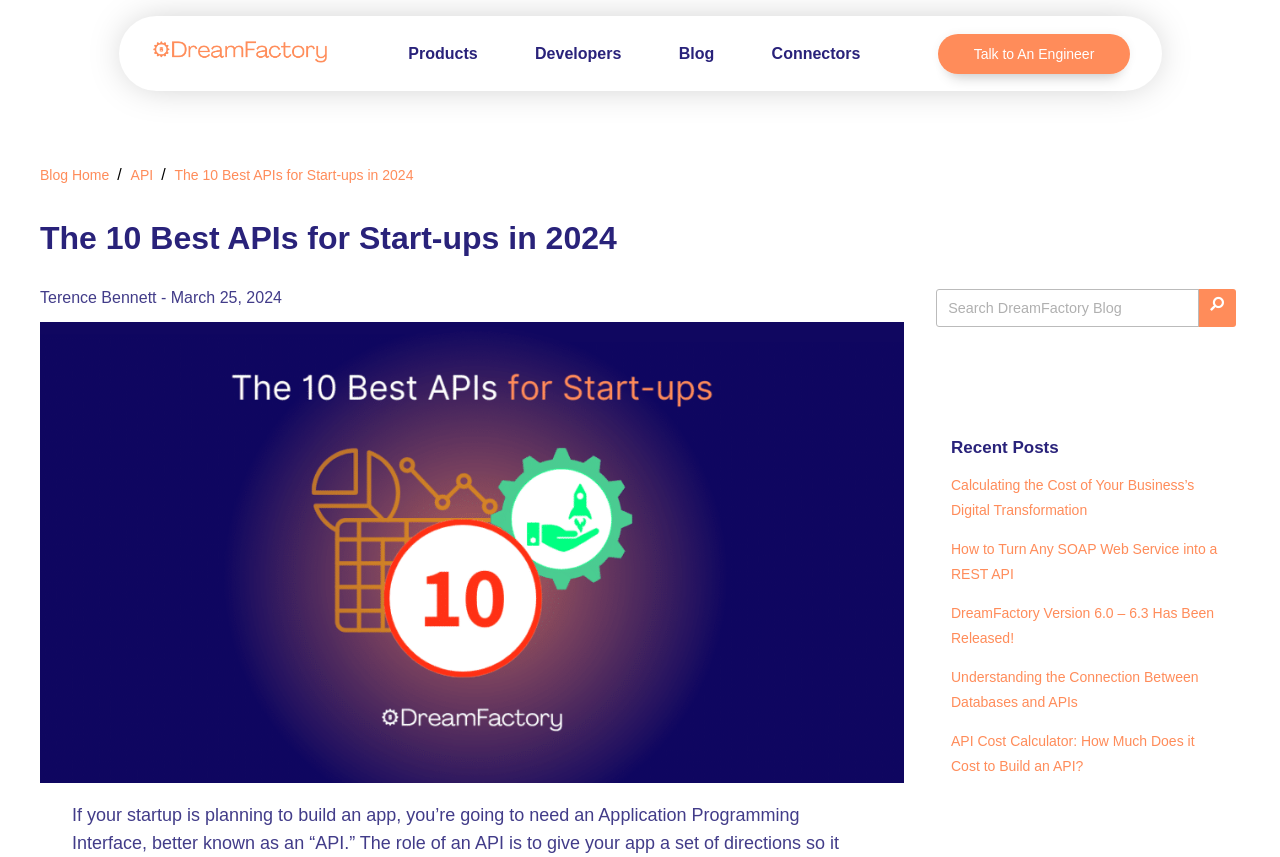Please determine the bounding box coordinates of the clickable area required to carry out the following instruction: "Go to the Blog Home page". The coordinates must be four float numbers between 0 and 1, represented as [left, top, right, bottom].

[0.031, 0.195, 0.085, 0.214]